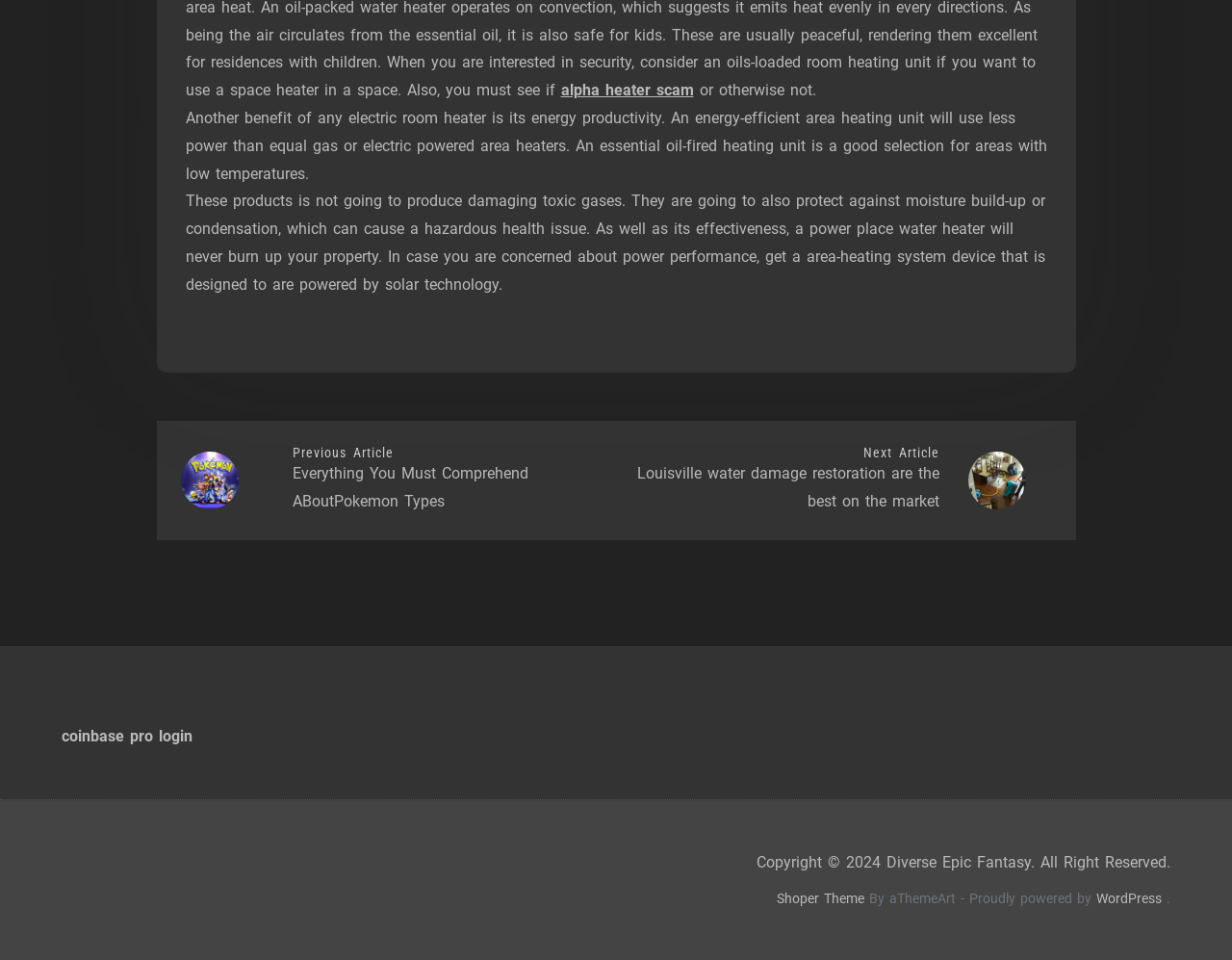Locate the bounding box of the UI element with the following description: "Shoper Theme".

[0.63, 0.927, 0.702, 0.944]